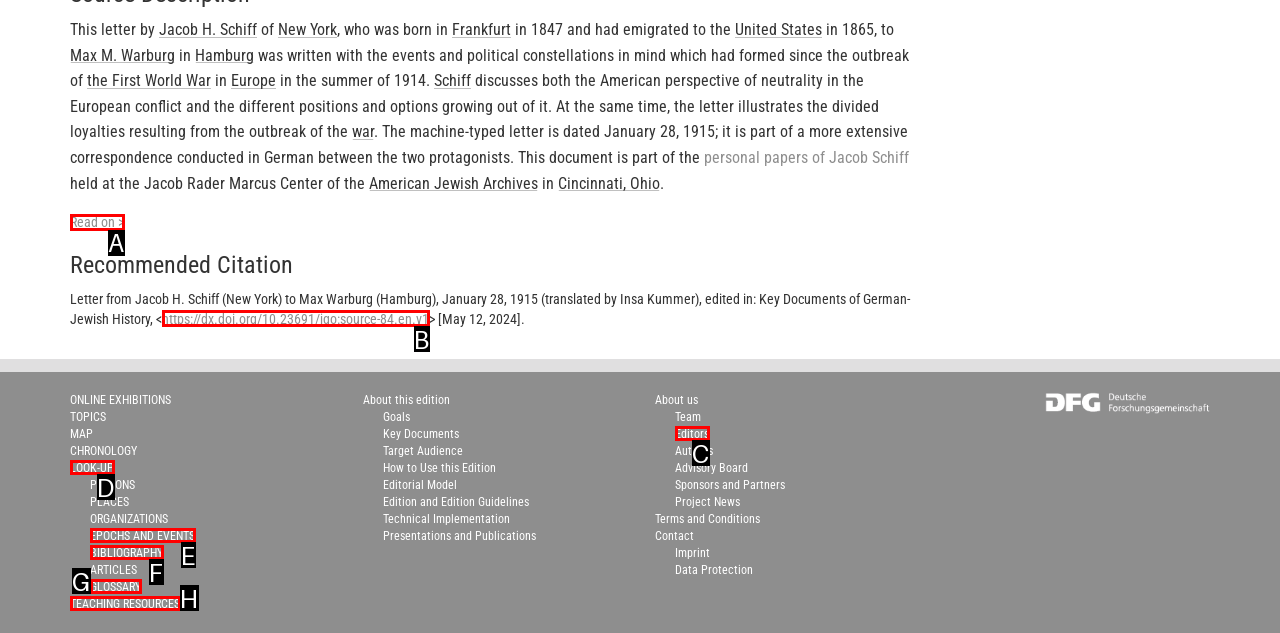Select the correct UI element to complete the task: Check the teaching resources
Please provide the letter of the chosen option.

H